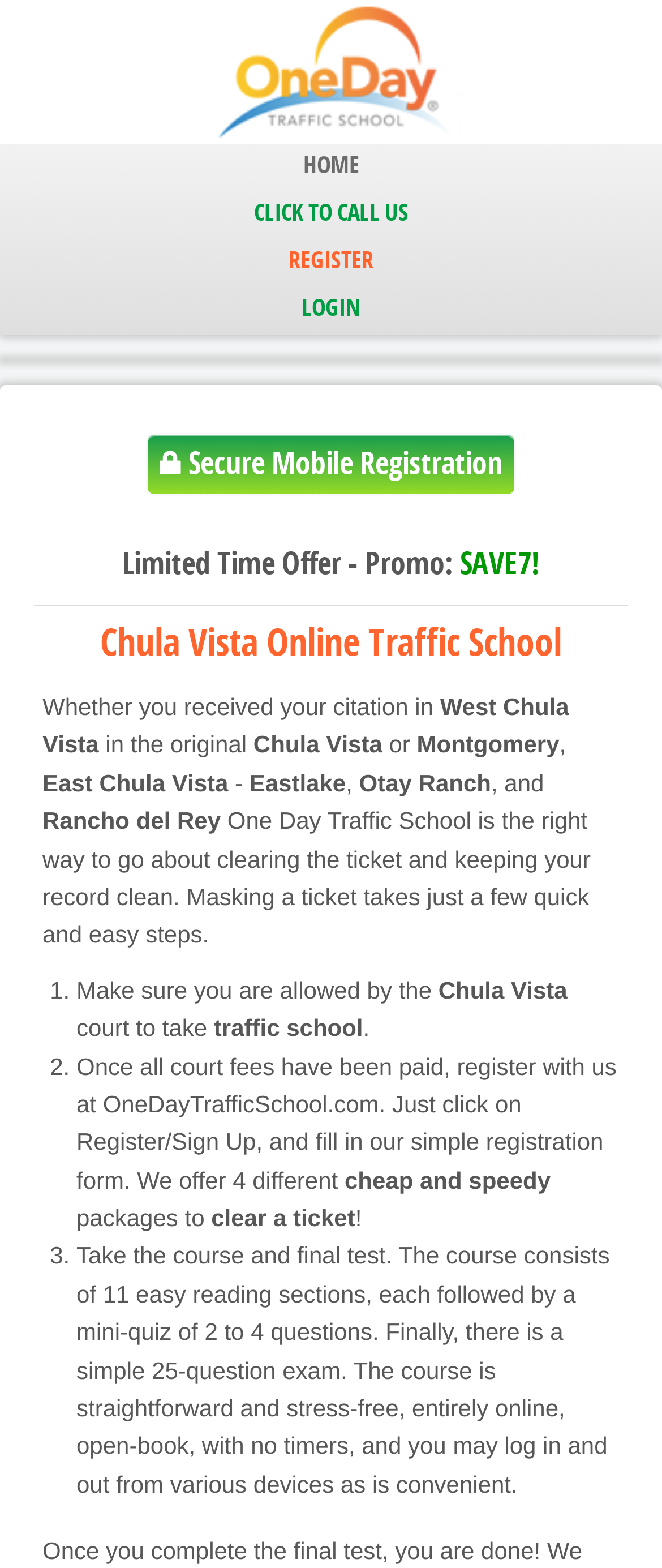Using details from the image, please answer the following question comprehensively:
What is the format of the course?

According to the webpage, the course consists of 11 easy reading sections, each followed by a mini-quiz, and finally a simple 25-question exam.